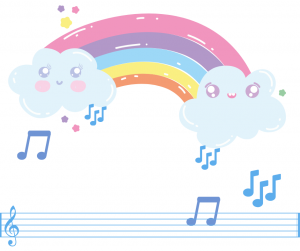Answer the following in one word or a short phrase: 
What is surrounding the clouds?

Colorful stars